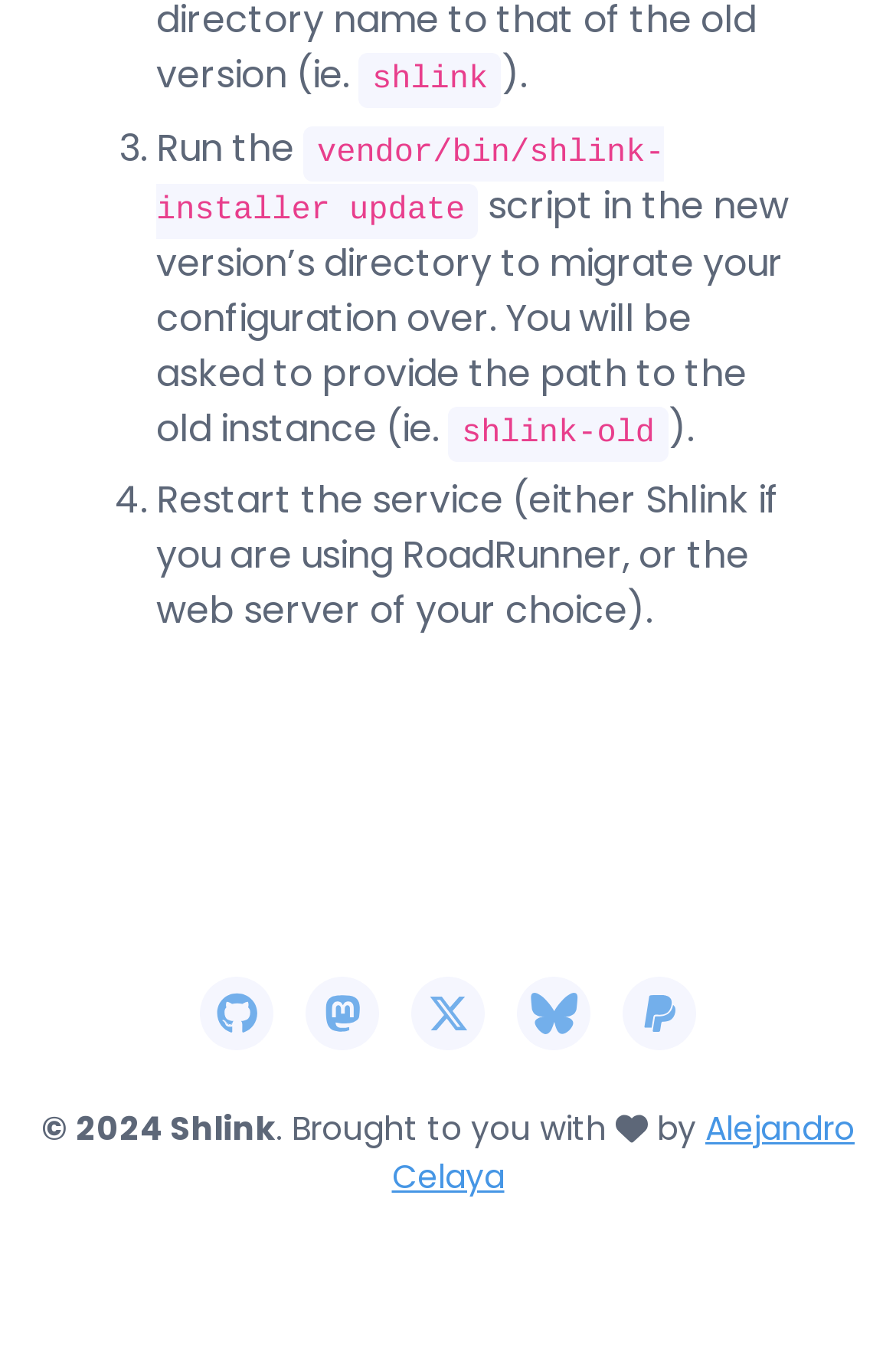Please specify the bounding box coordinates in the format (top-left x, top-left y, bottom-right x, bottom-right y), with values ranging from 0 to 1. Identify the bounding box for the UI component described as follows: Alejandro Celaya

[0.437, 0.82, 0.954, 0.89]